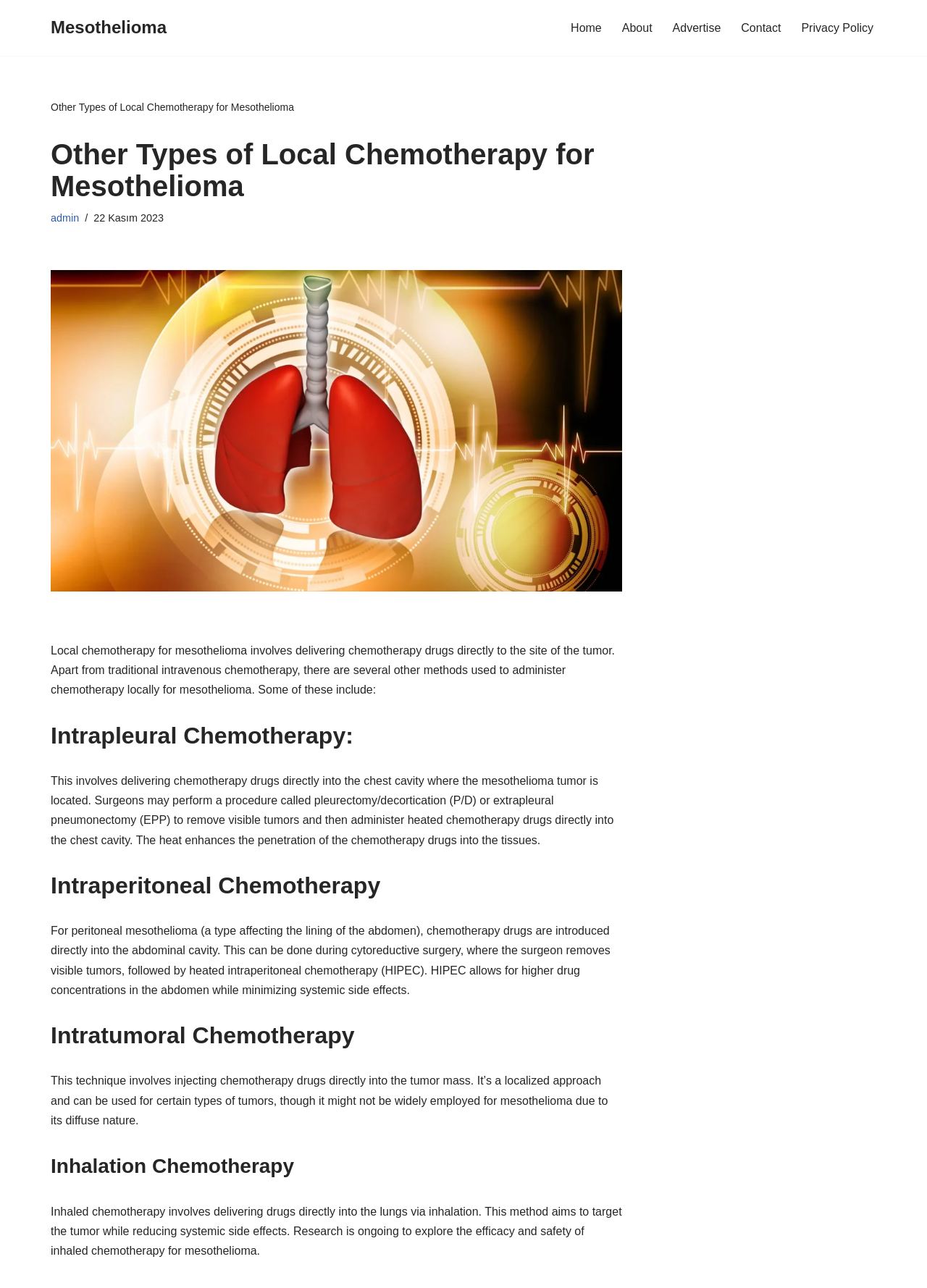Can you identify the bounding box coordinates of the clickable region needed to carry out this instruction: 'View Baseball schedule'? The coordinates should be four float numbers within the range of 0 to 1, stated as [left, top, right, bottom].

None